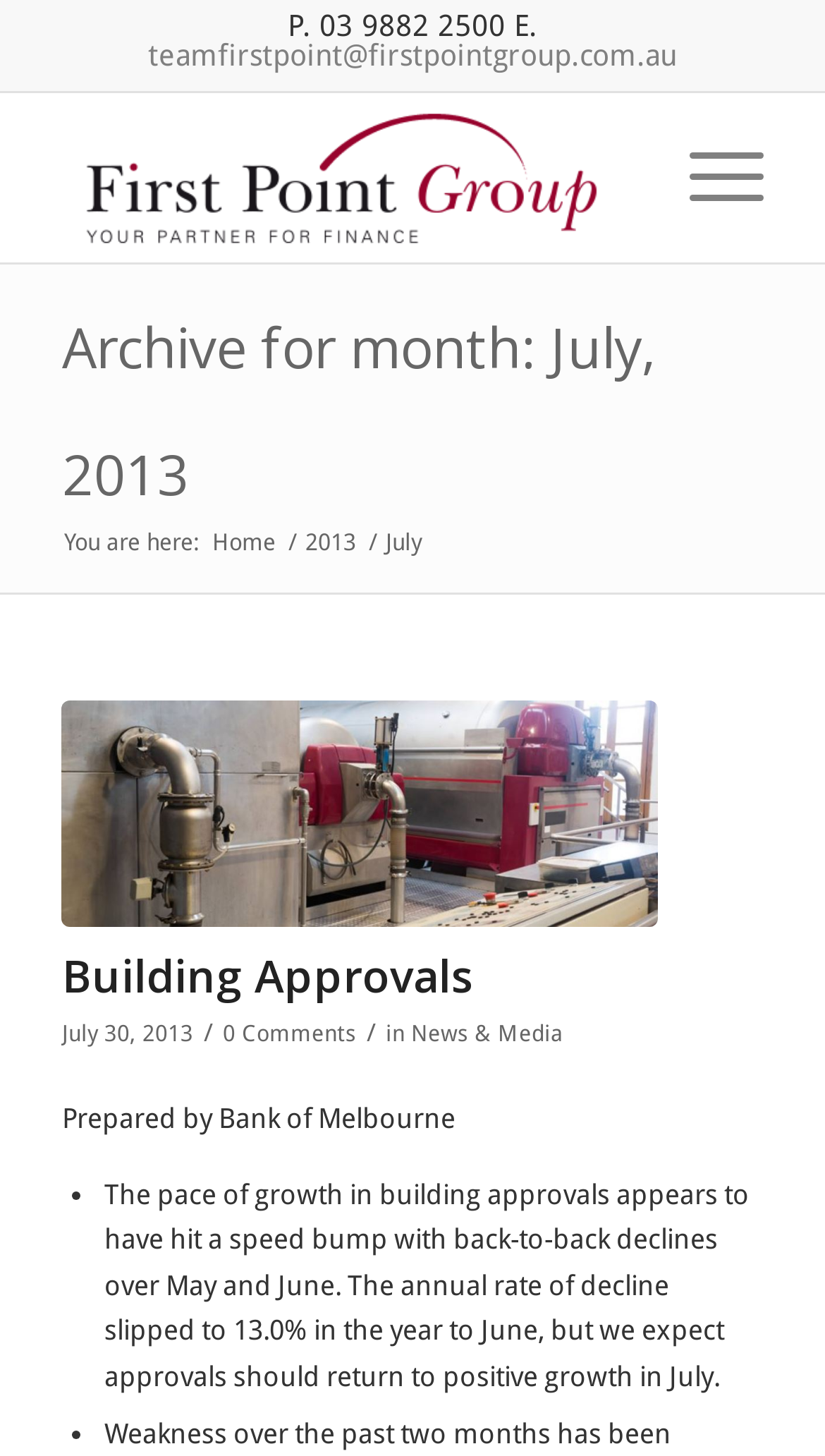For the given element description Home, determine the bounding box coordinates of the UI element. The coordinates should follow the format (top-left x, top-left y, bottom-right x, bottom-right y) and be within the range of 0 to 1.

[0.249, 0.361, 0.342, 0.383]